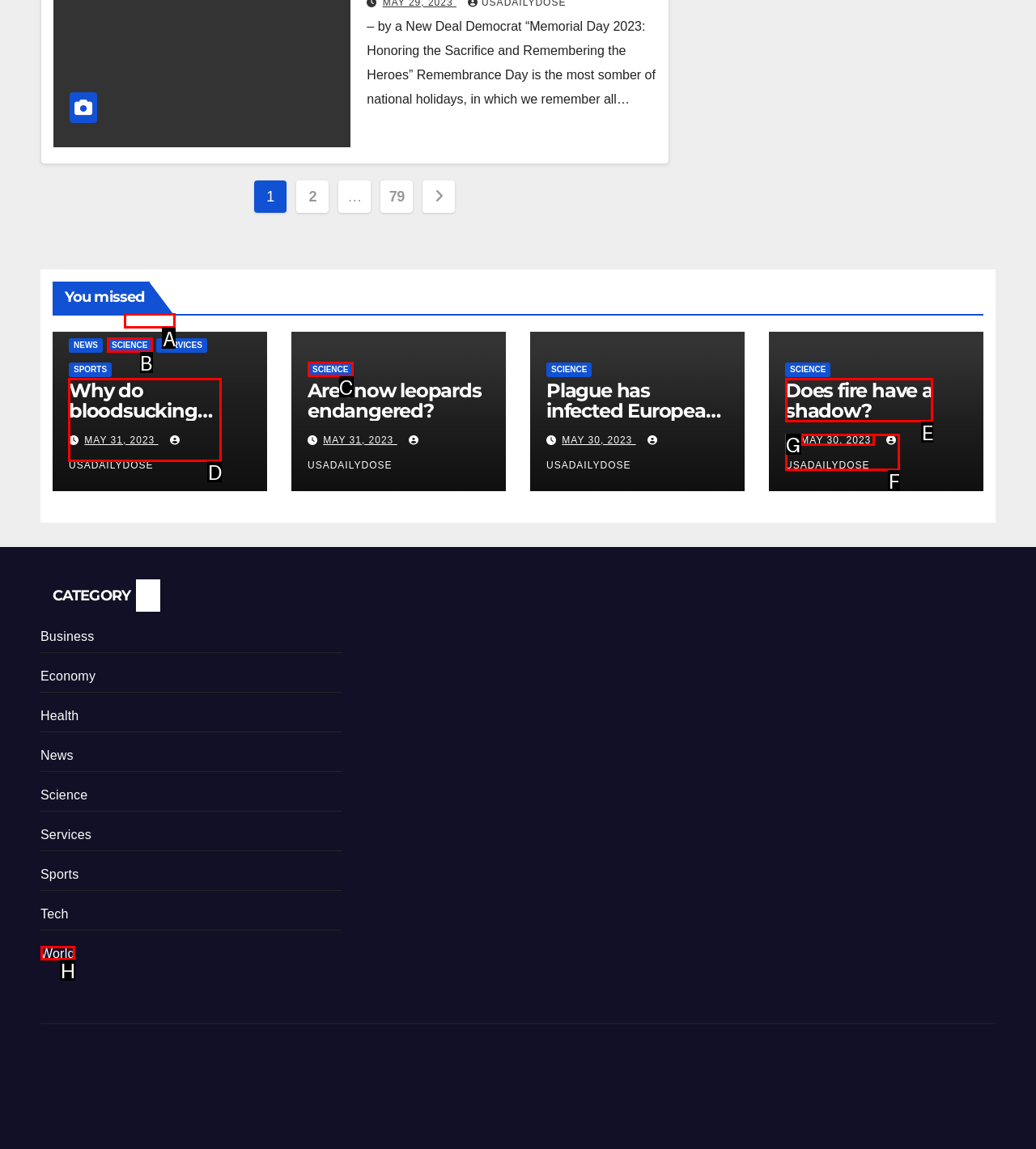Identify the correct UI element to click to follow this instruction: Read the article 'Why do bloodsucking animals feast on blood?'
Respond with the letter of the appropriate choice from the displayed options.

D